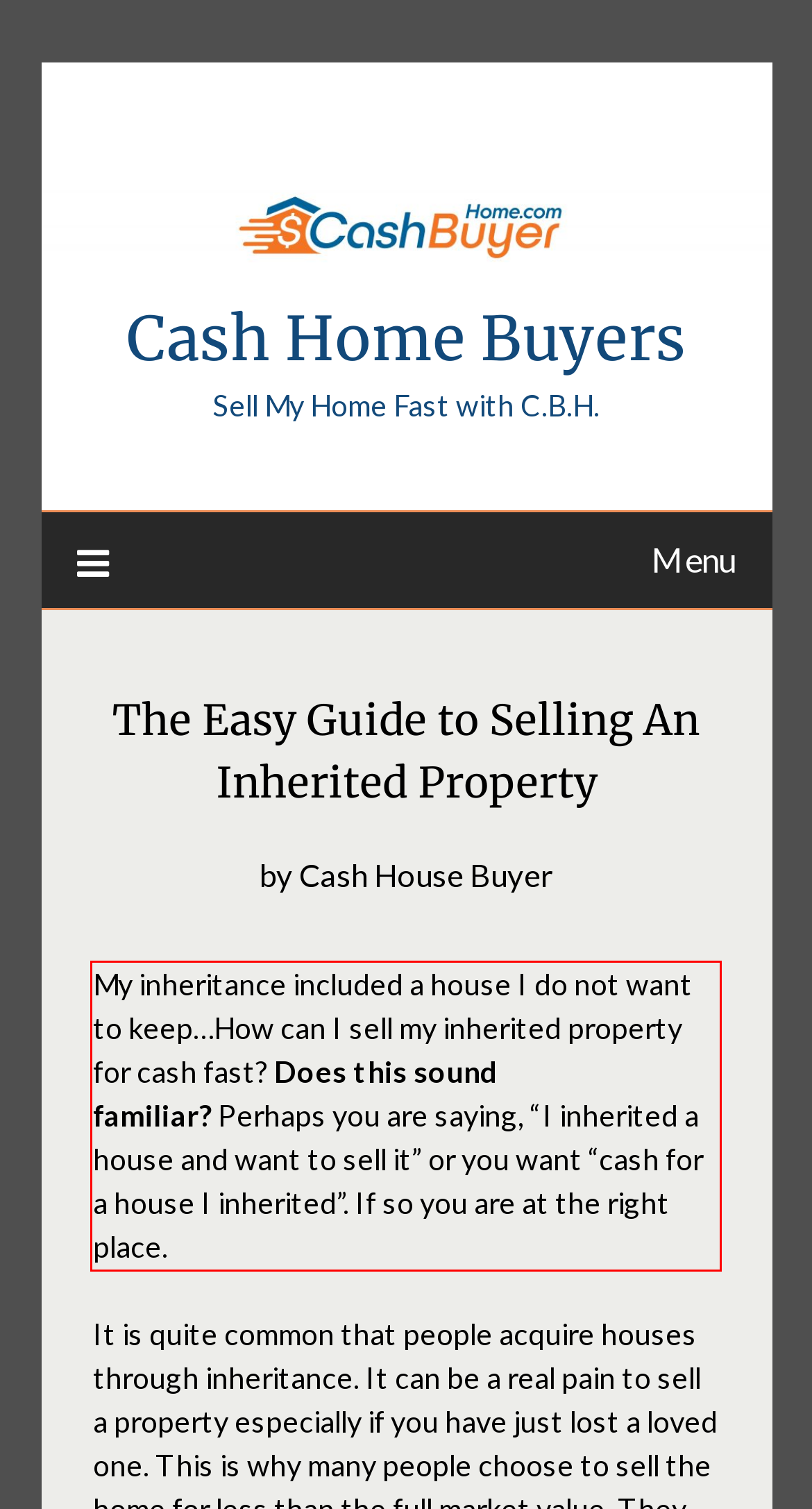You are given a screenshot with a red rectangle. Identify and extract the text within this red bounding box using OCR.

My inheritance included a house I do not want to keep…How can I sell my inherited property for cash fast? Does this sound familiar? Perhaps you are saying, “I inherited a house and want to sell it” or you want “cash for a house I inherited”. If so you are at the right place.